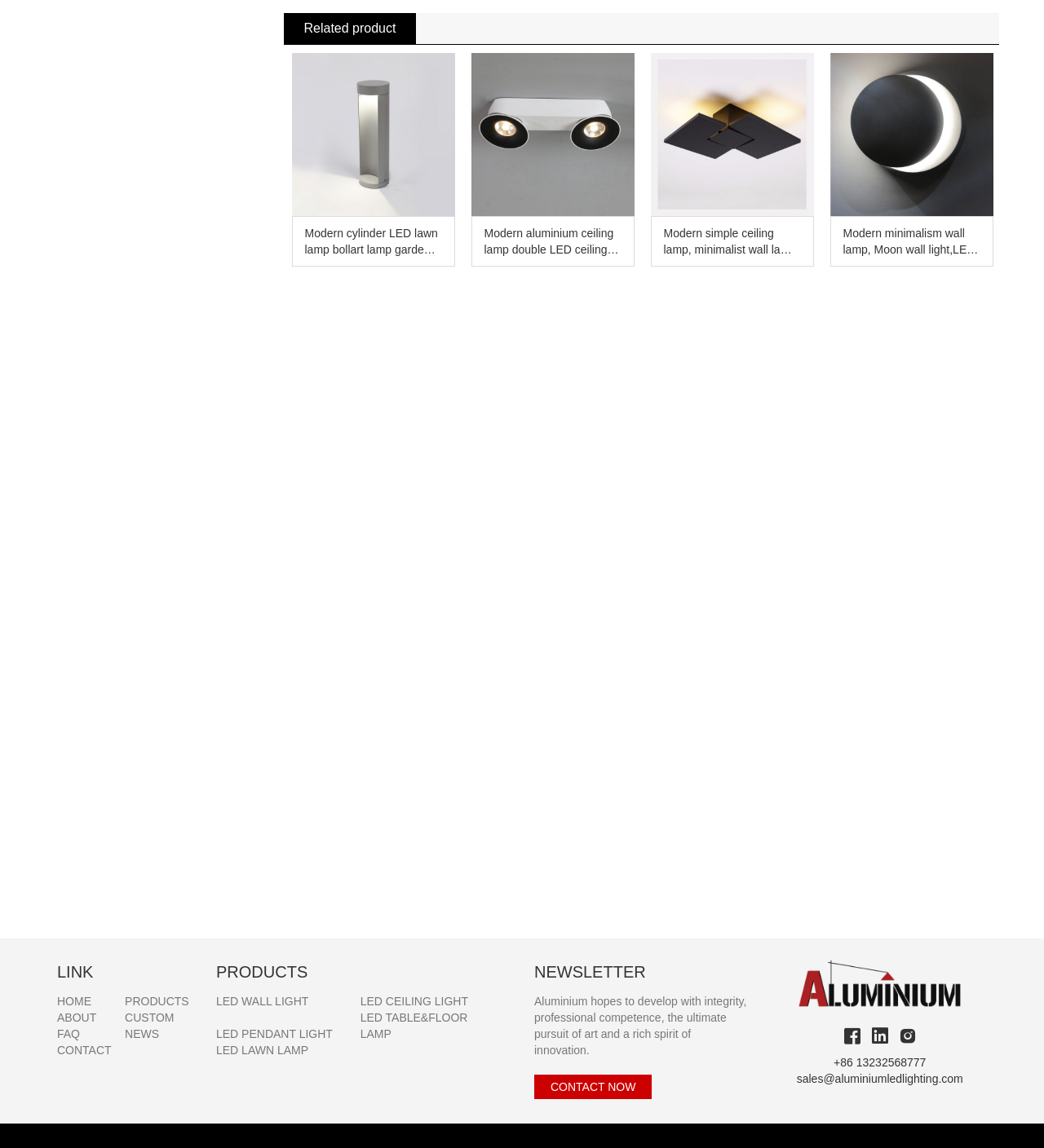How many product categories are there?
Based on the image, answer the question with a single word or brief phrase.

5